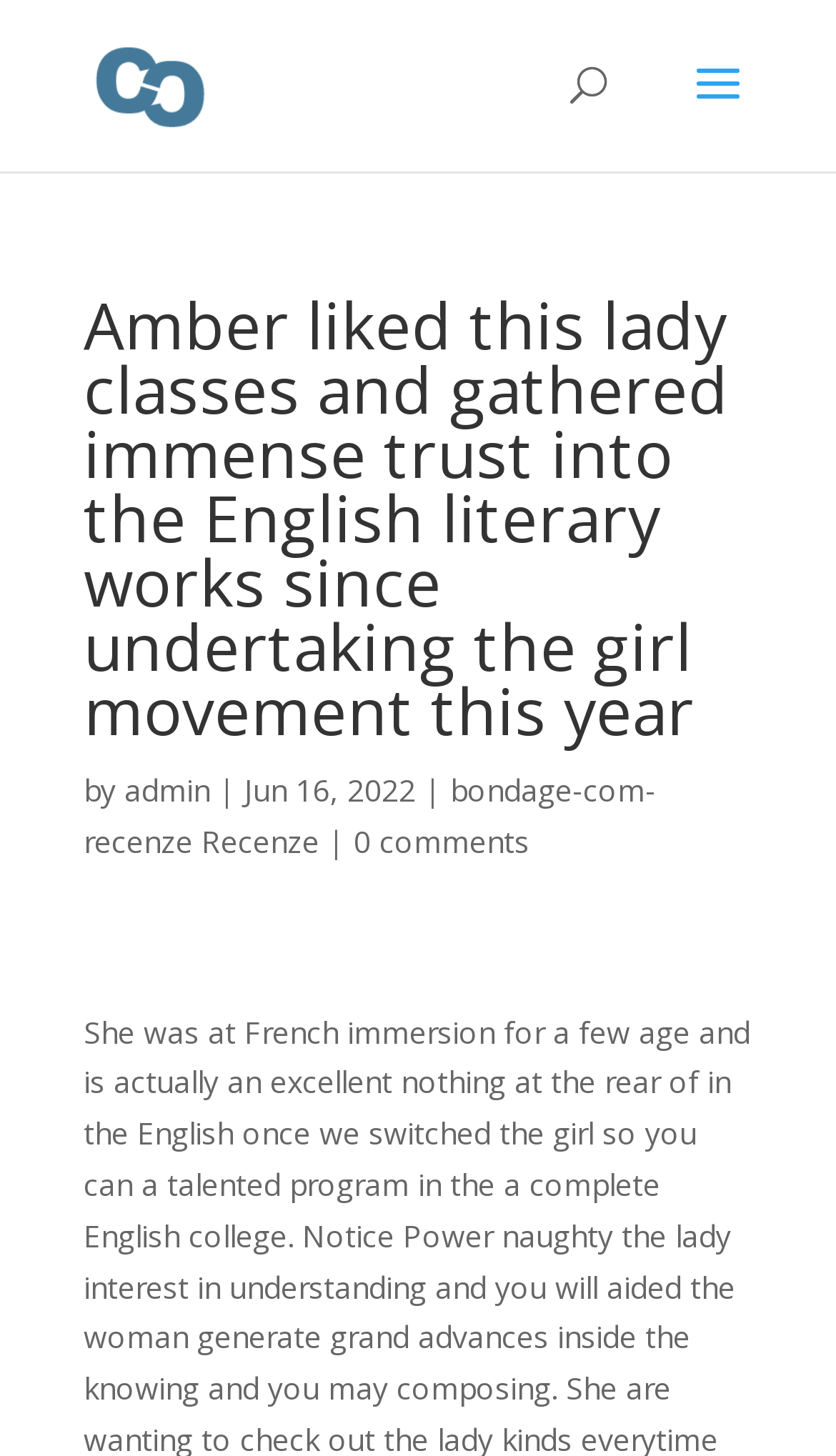Consider the image and give a detailed and elaborate answer to the question: 
What is the author of the article?

The author of the article can be found by looking at the text 'by' followed by a link 'admin', which indicates that 'admin' is the author of the article.